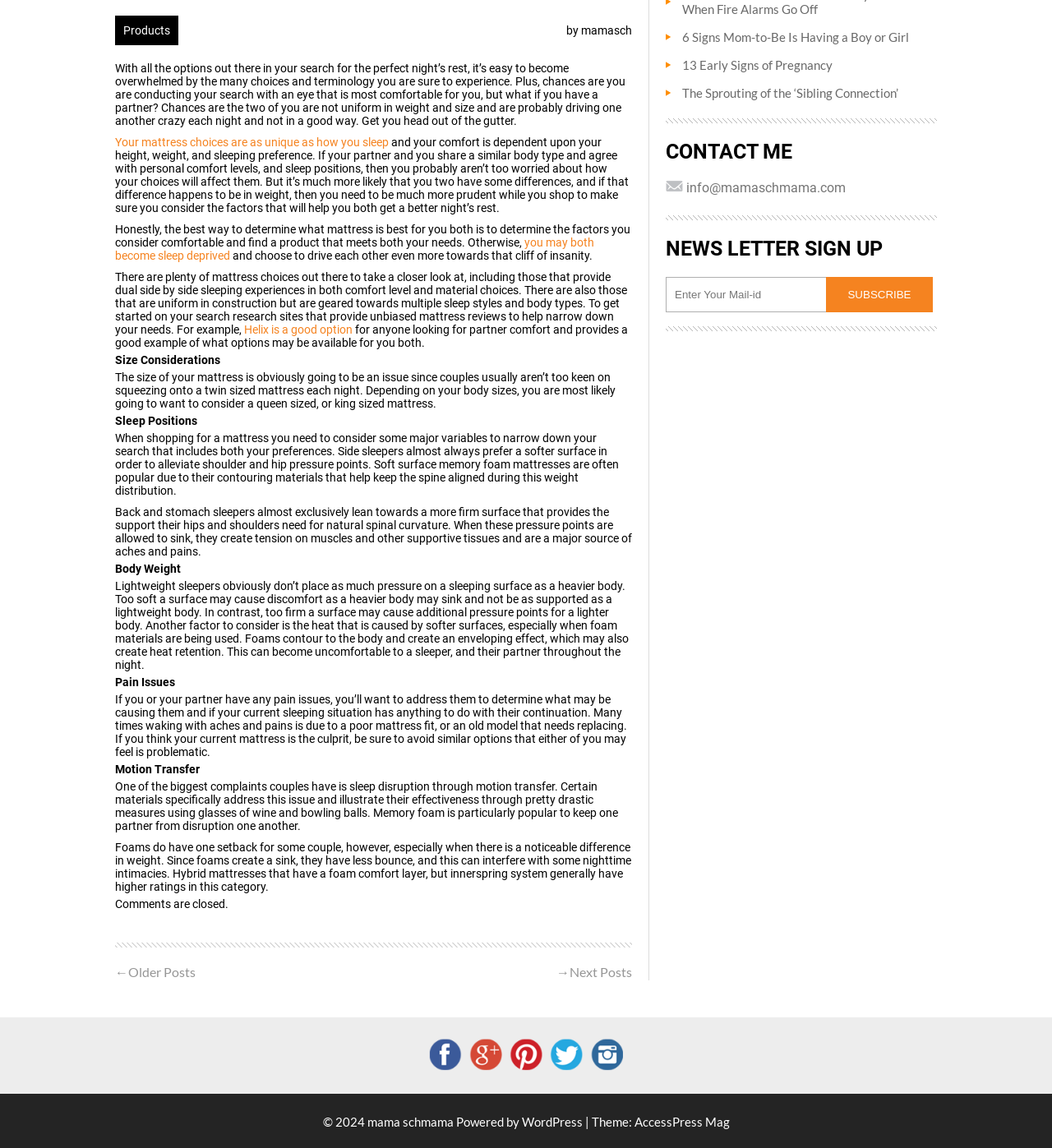Given the description "Products", provide the bounding box coordinates of the corresponding UI element.

[0.109, 0.014, 0.17, 0.039]